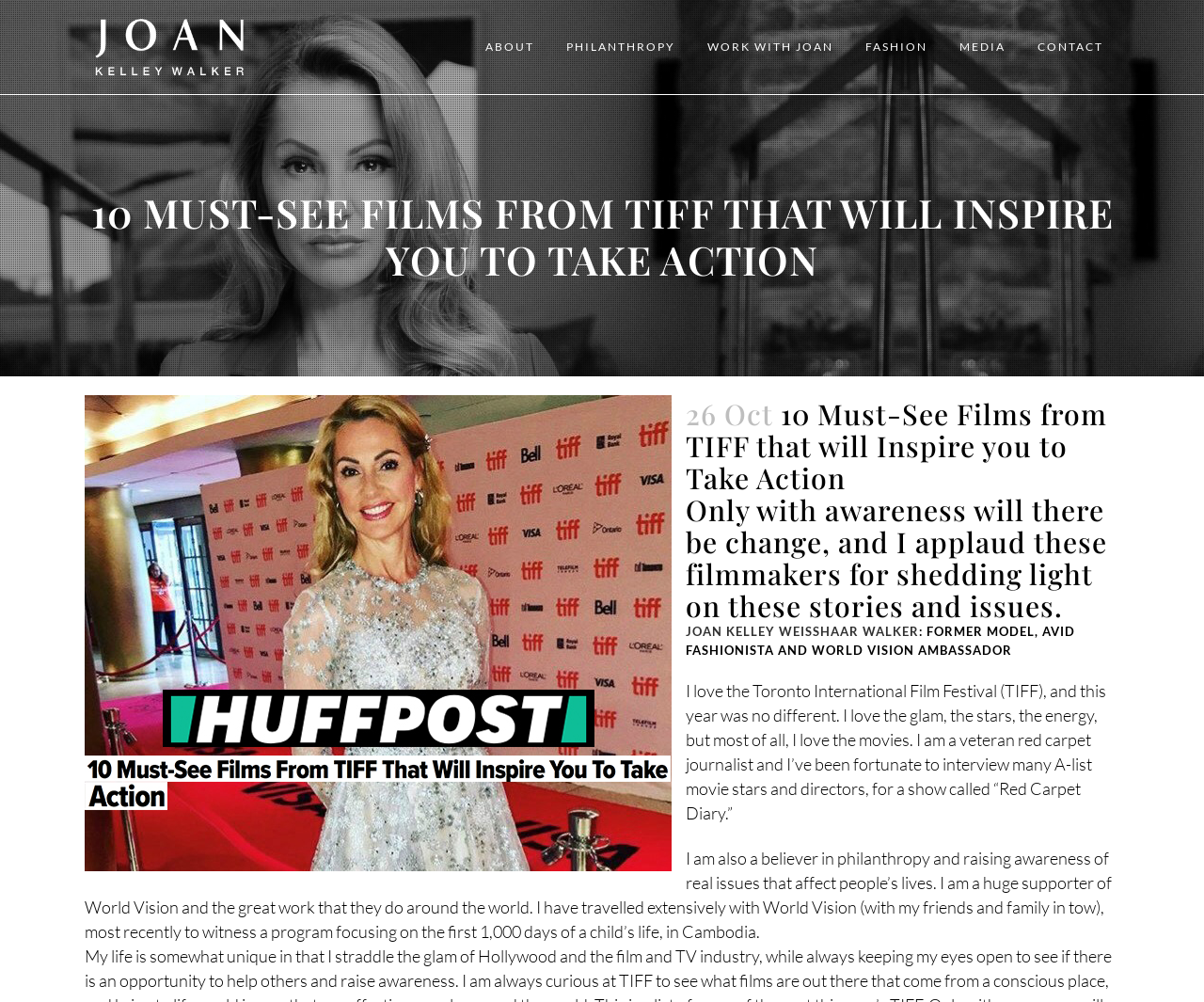Find the bounding box of the UI element described as: "Fashion". The bounding box coordinates should be given as four float values between 0 and 1, i.e., [left, top, right, bottom].

[0.705, 0.0, 0.784, 0.094]